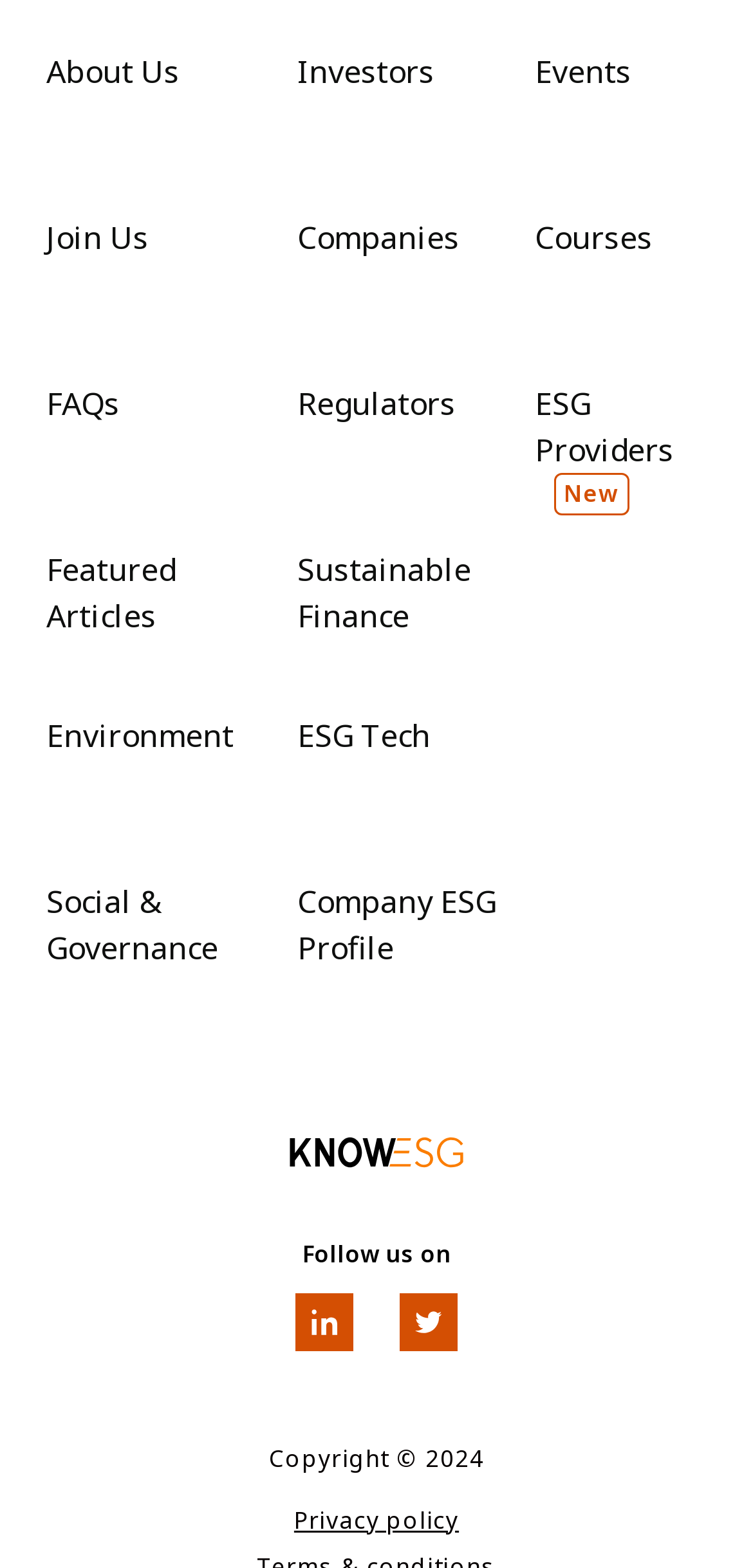Determine the bounding box coordinates for the UI element matching this description: "parent_node: Follow us on".

[0.385, 0.725, 0.615, 0.744]